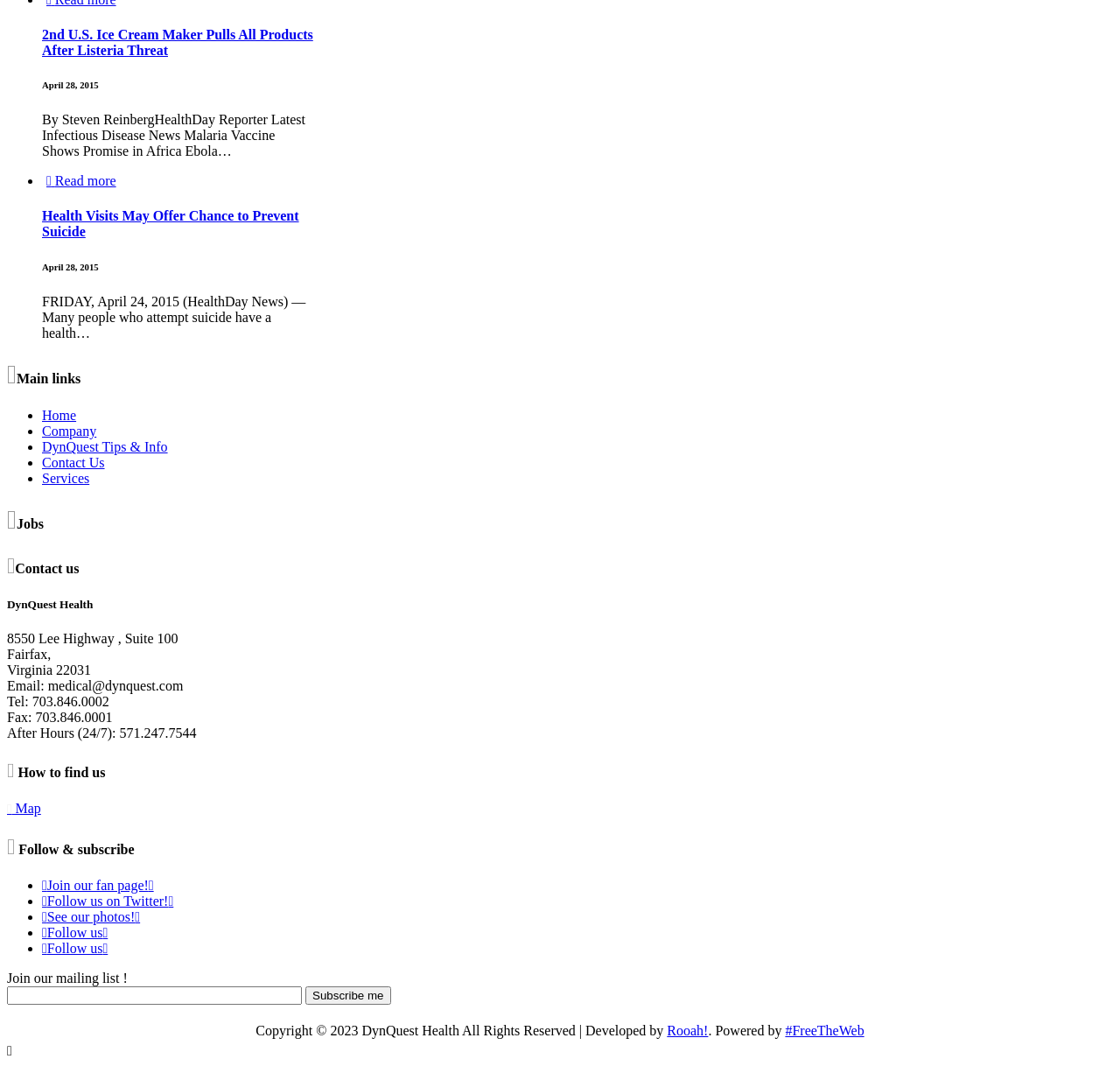Find the bounding box coordinates of the element you need to click on to perform this action: 'Read about Anni Albers'. The coordinates should be represented by four float values between 0 and 1, in the format [left, top, right, bottom].

None